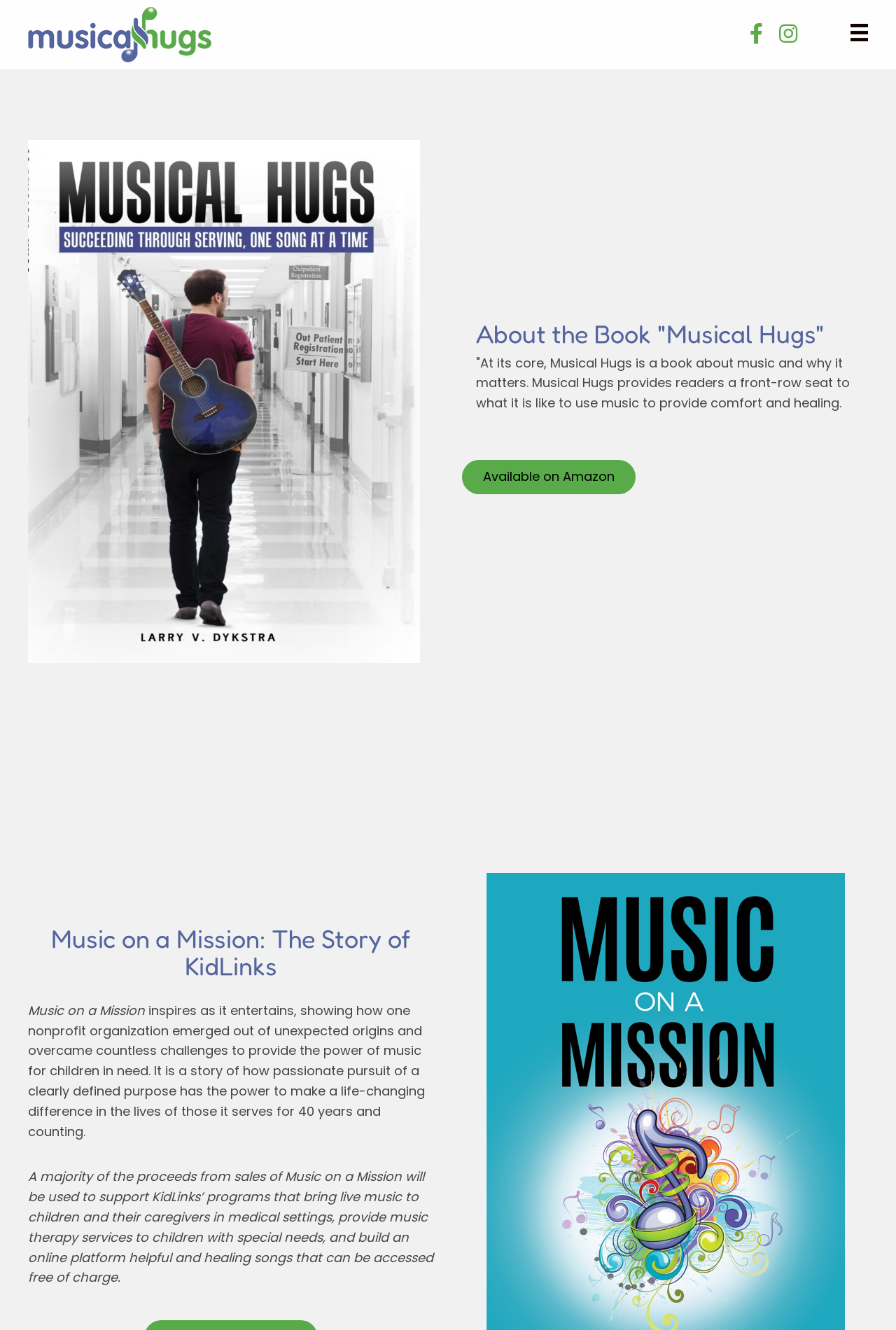Describe the entire webpage, focusing on both content and design.

The webpage is about Musical Hugs, a bookstore that shares personal stories about the power of music to heal. At the top left, there is a link and an image with the text "Musical Hugs". On the top right, there are two buttons for social media platforms, Facebook and Instagram, and a small image. 

Below the top section, there is a large image with the title "About the Book 'Musical Hugs'" and a description that reads, "At its core, Musical Hugs is a book about music and why it matters. Musical Hugs provides readers a front-row seat to what it is like to use music to provide comfort and healing." 

To the right of the image, there is a button that says "Available on Amazon". Below the image, there is a section with a heading "Music on a Mission: The Story of KidLinks" and two paragraphs of text. The first paragraph is titled "Music on a Mission" and describes how the nonprofit organization KidLinks emerged and overcame challenges to provide music for children in need. The second paragraph explains that the proceeds from the book sales will support KidLinks' programs, including live music for children in medical settings, music therapy services, and an online platform for healing songs.